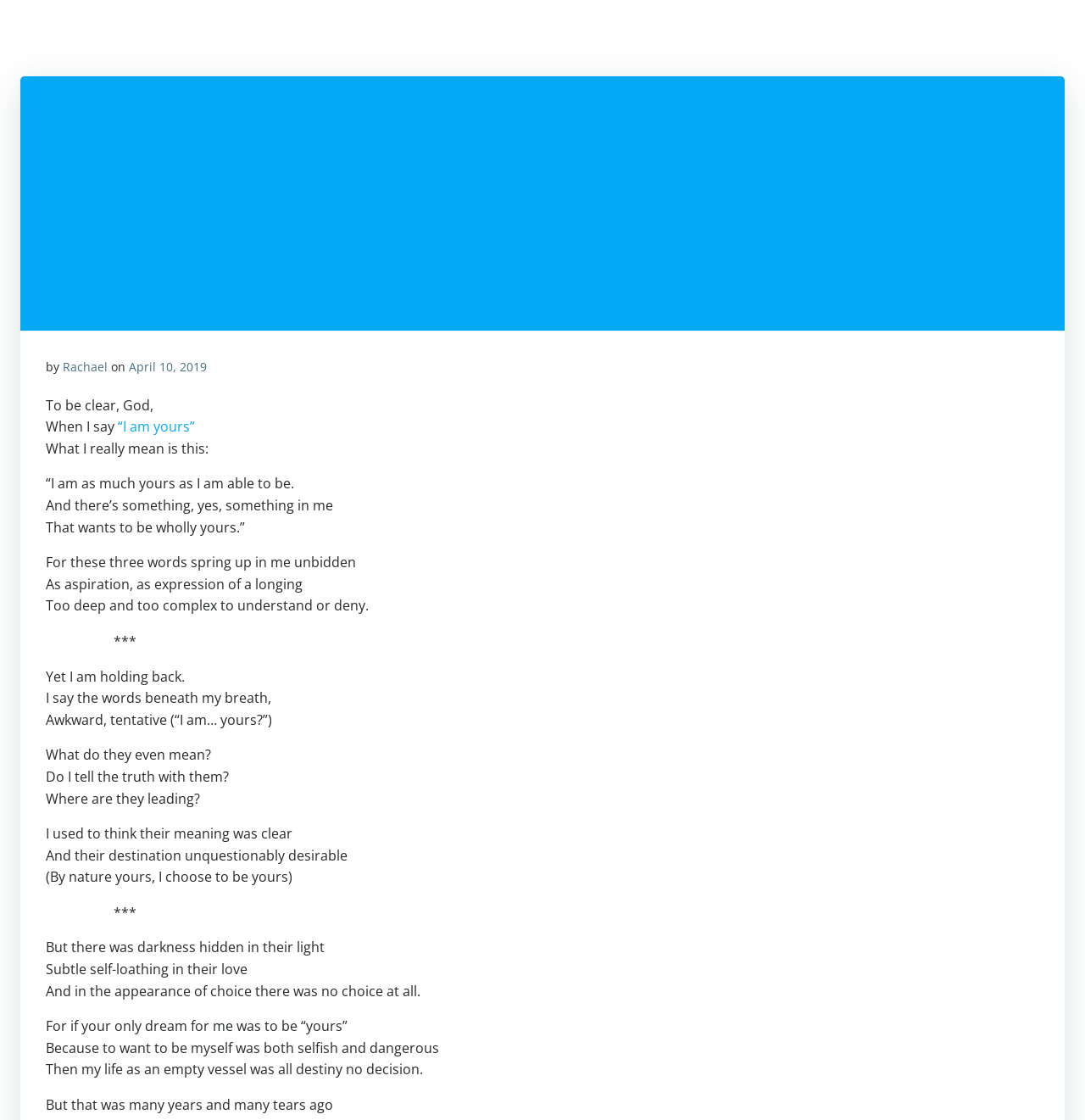Determine the coordinates of the bounding box for the clickable area needed to execute this instruction: "Click on the 'HOME' link".

[0.423, 0.03, 0.457, 0.046]